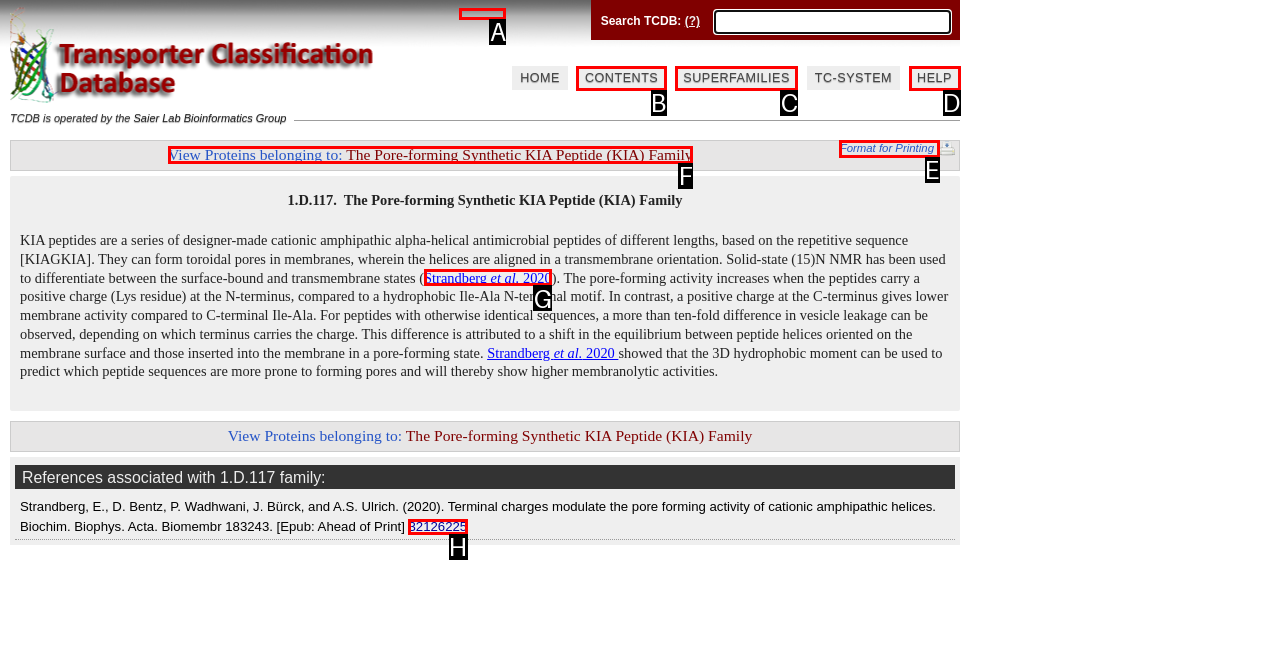Identify the option that best fits this description: Saier Lab.
Answer with the appropriate letter directly.

A